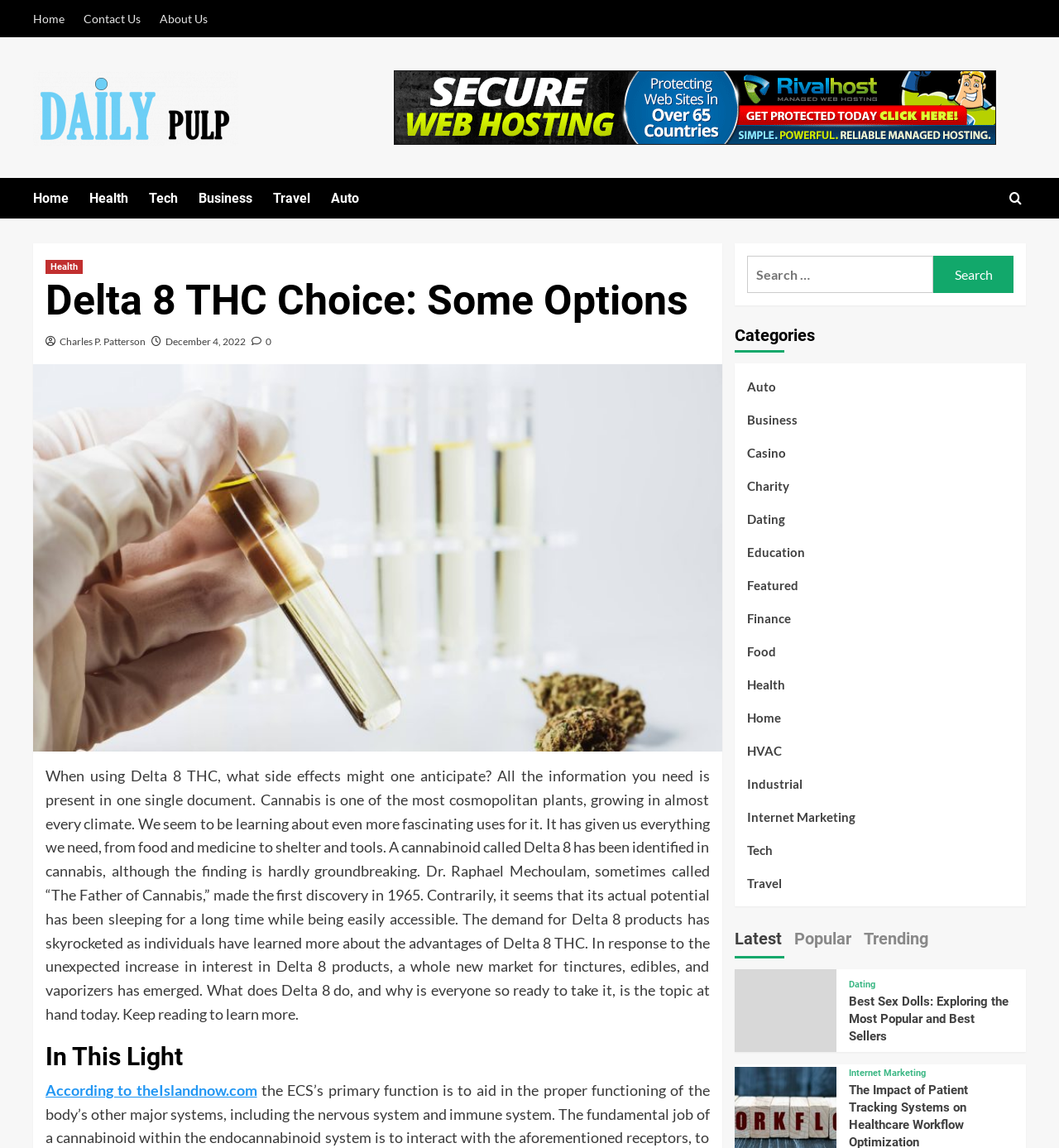Determine the webpage's heading and output its text content.

Delta 8 THC Choice: Some Options